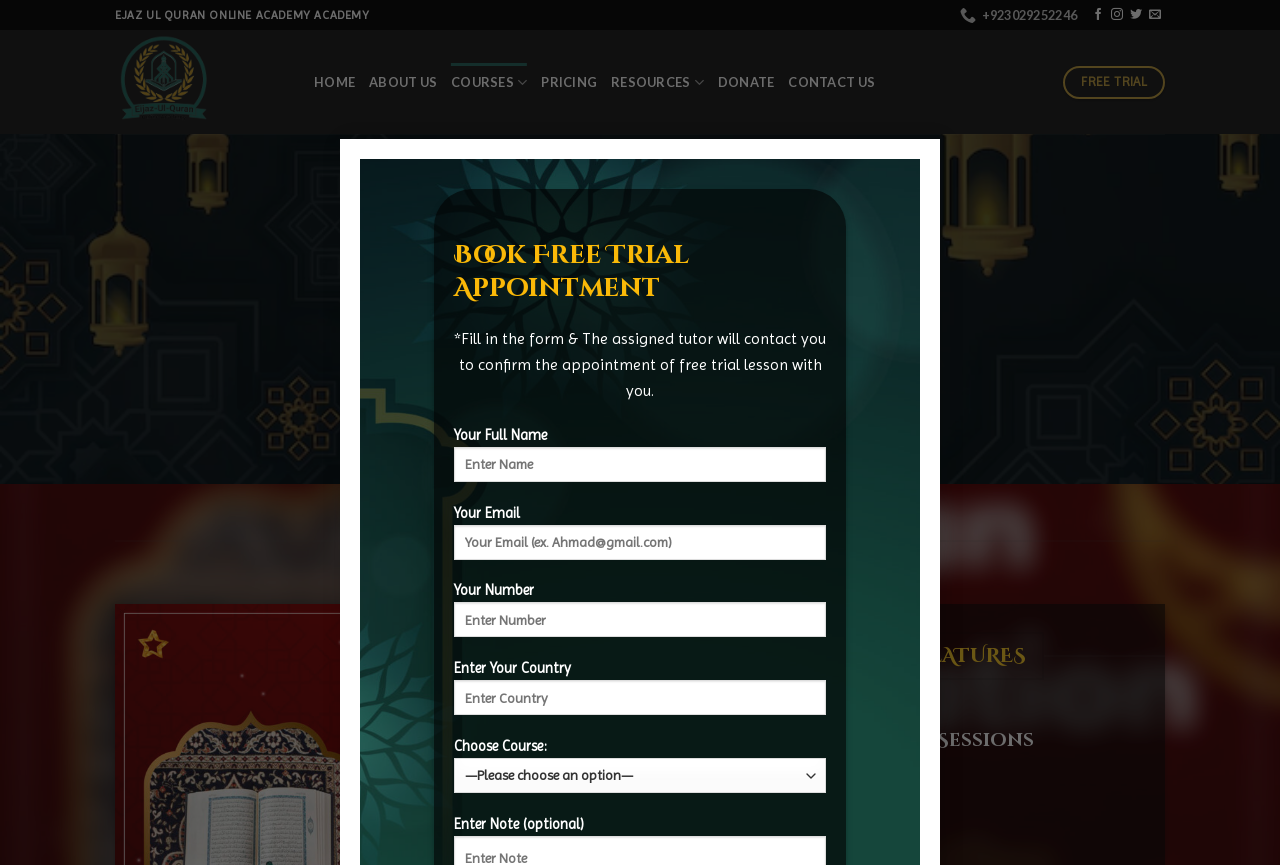Using the information in the image, could you please answer the following question in detail:
What is the purpose of the 'Book Free Trial Appointment' section?

The 'Book Free Trial Appointment' section is a form that allows users to input their information and book a free trial appointment. This is evident from the fields provided, such as 'Your Full Name', 'Your Email', and 'Your Number'.